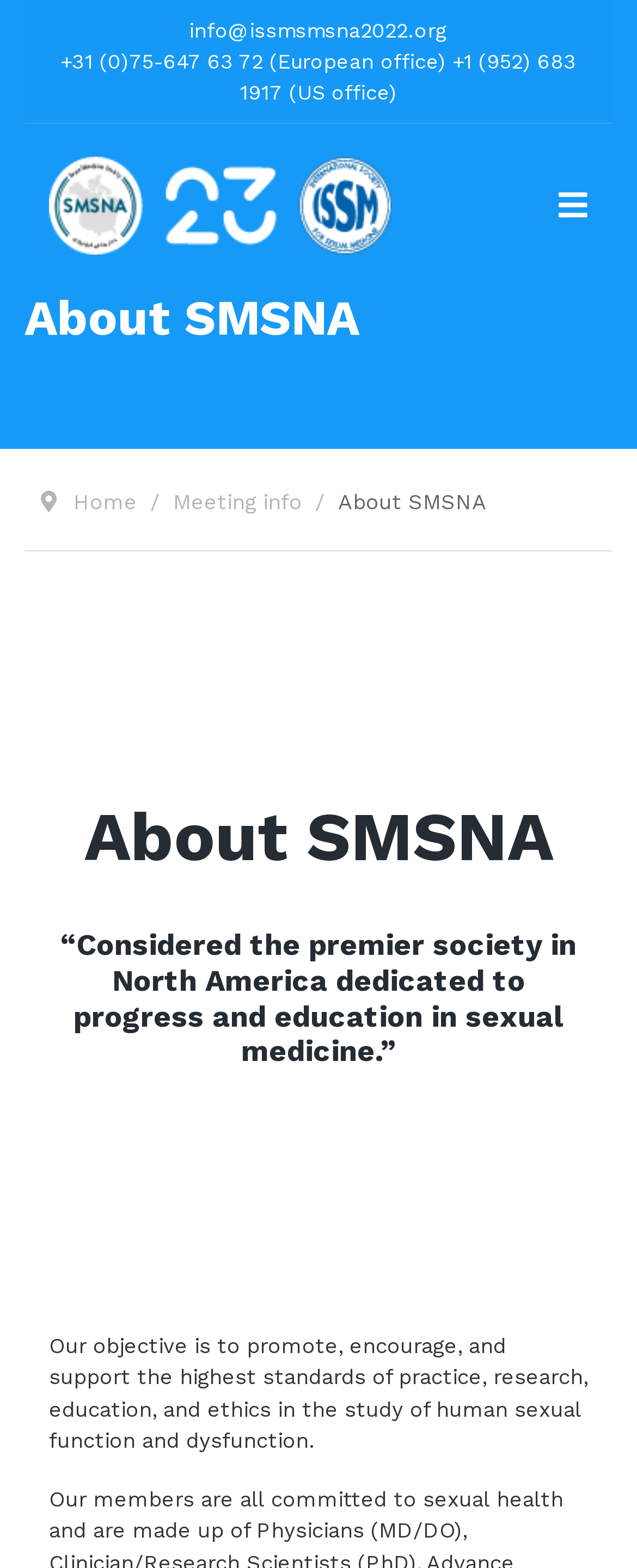Please provide a comprehensive response to the question below by analyzing the image: 
How many phone numbers are provided on the page?

I counted the number of phone numbers by looking at the link element with the text '+31 (0)75-647 63 72 (European office) +1 (952) 683 1917 (US office)' which contains two phone numbers.